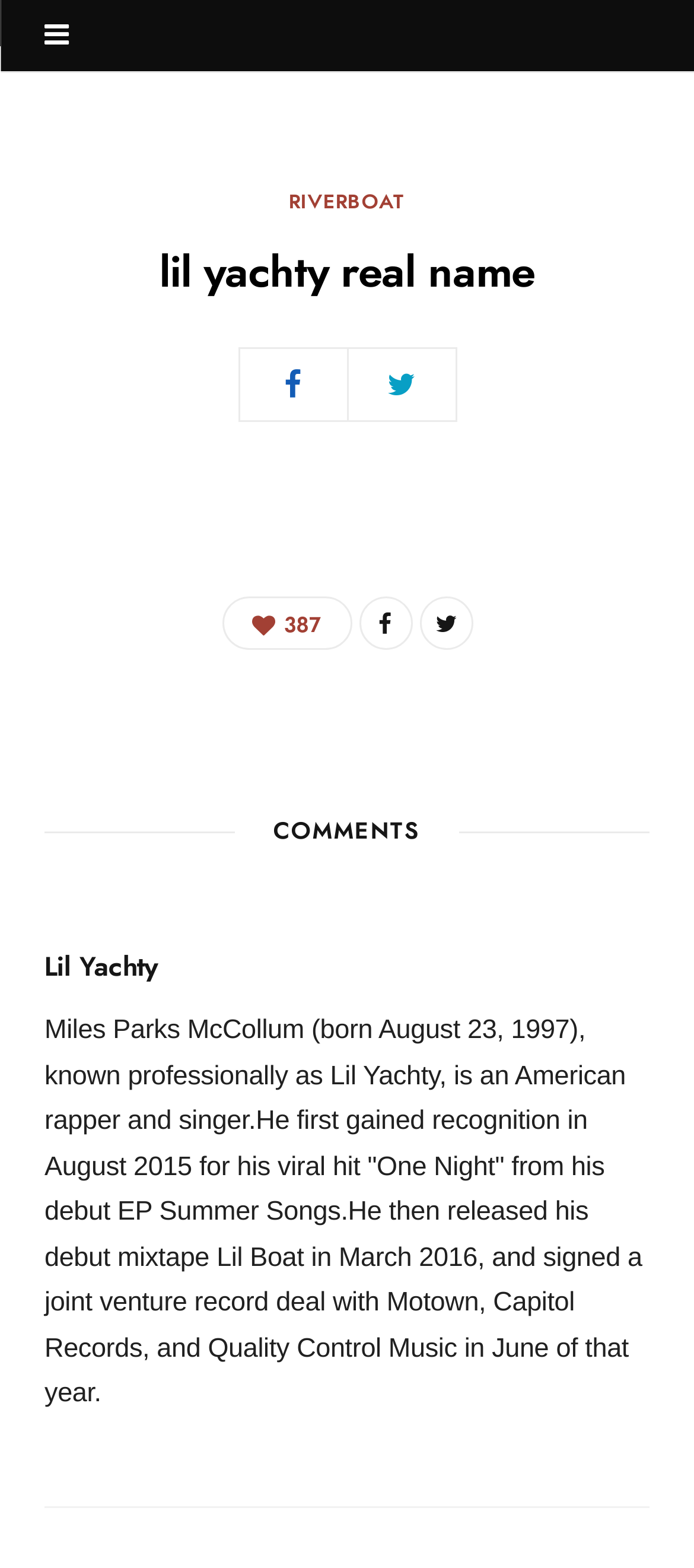What is Lil Yachty's real name?
Please provide a comprehensive and detailed answer to the question.

I found the answer by looking at the article section of the webpage, where it mentions 'Miles Parks McCollum (born August 23, 1997), known professionally as Lil Yachty, is an American rapper and singer.'